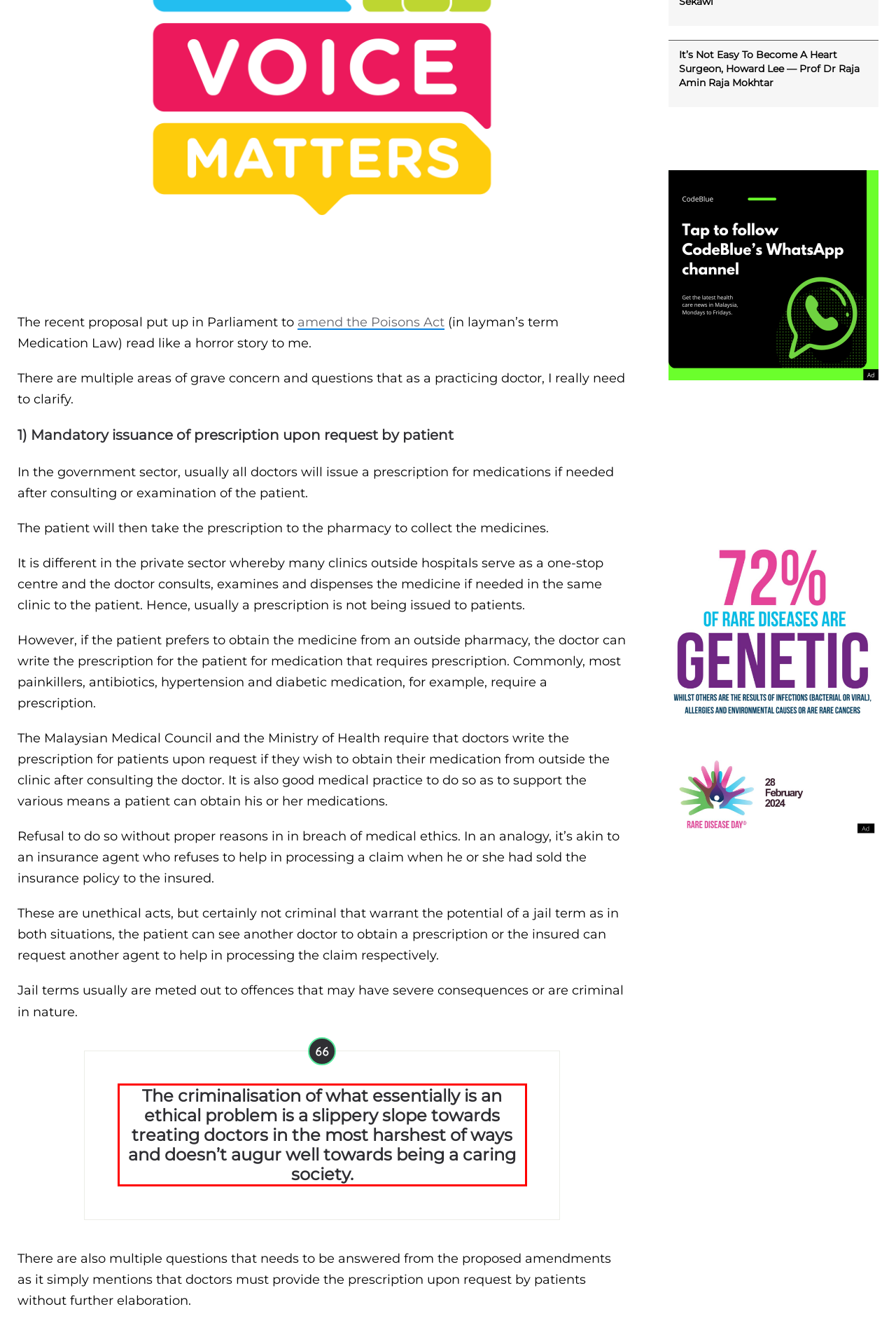Inspect the webpage screenshot that has a red bounding box and use OCR technology to read and display the text inside the red bounding box.

The criminalisation of what essentially is an ethical problem is a slippery slope towards treating doctors in the most harshest of ways and doesn’t augur well towards being a caring society.